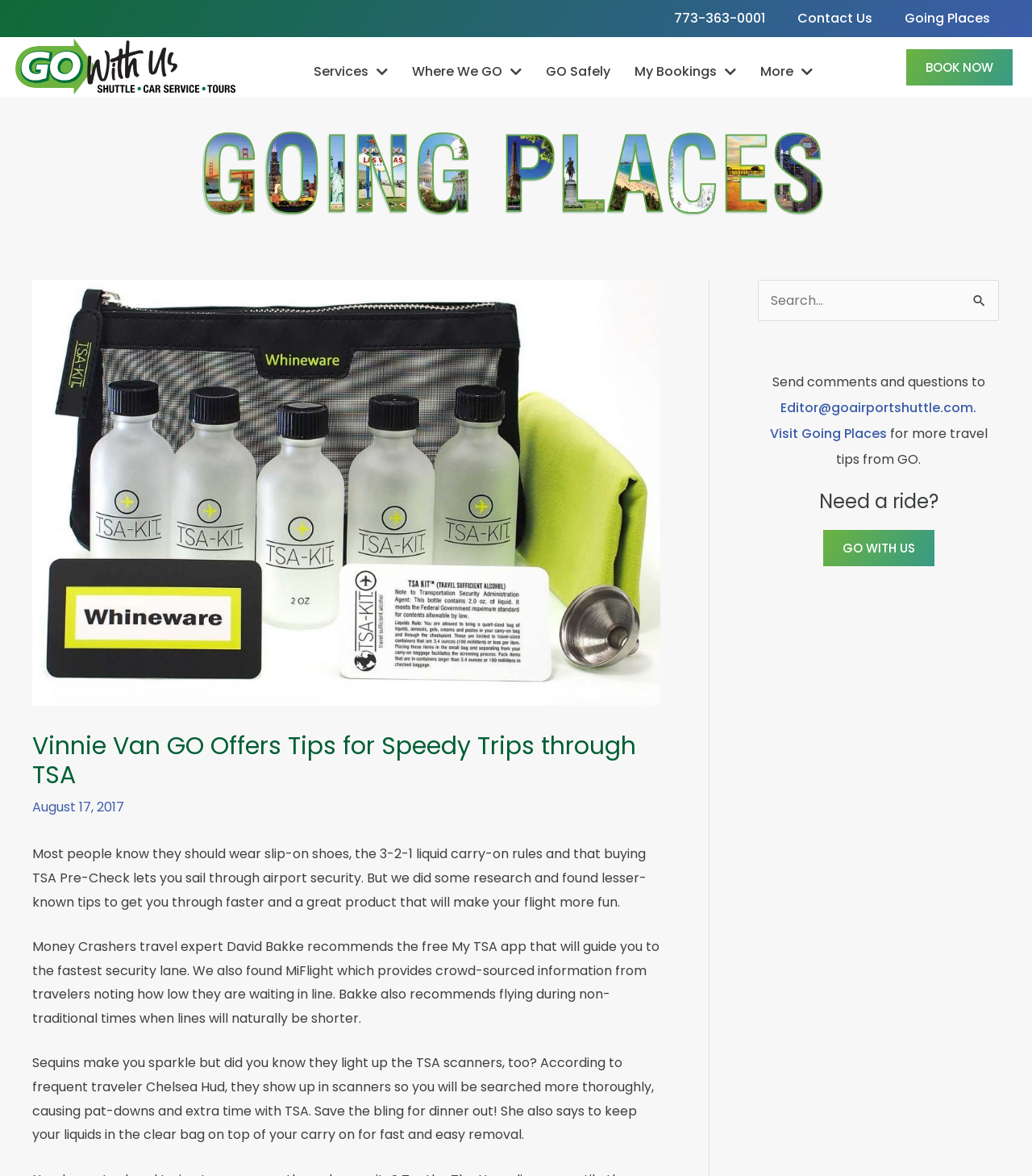Please specify the bounding box coordinates of the clickable region to carry out the following instruction: "Learn more about GO Airport Shuttle services". The coordinates should be four float numbers between 0 and 1, in the format [left, top, right, bottom].

[0.292, 0.04, 0.387, 0.082]